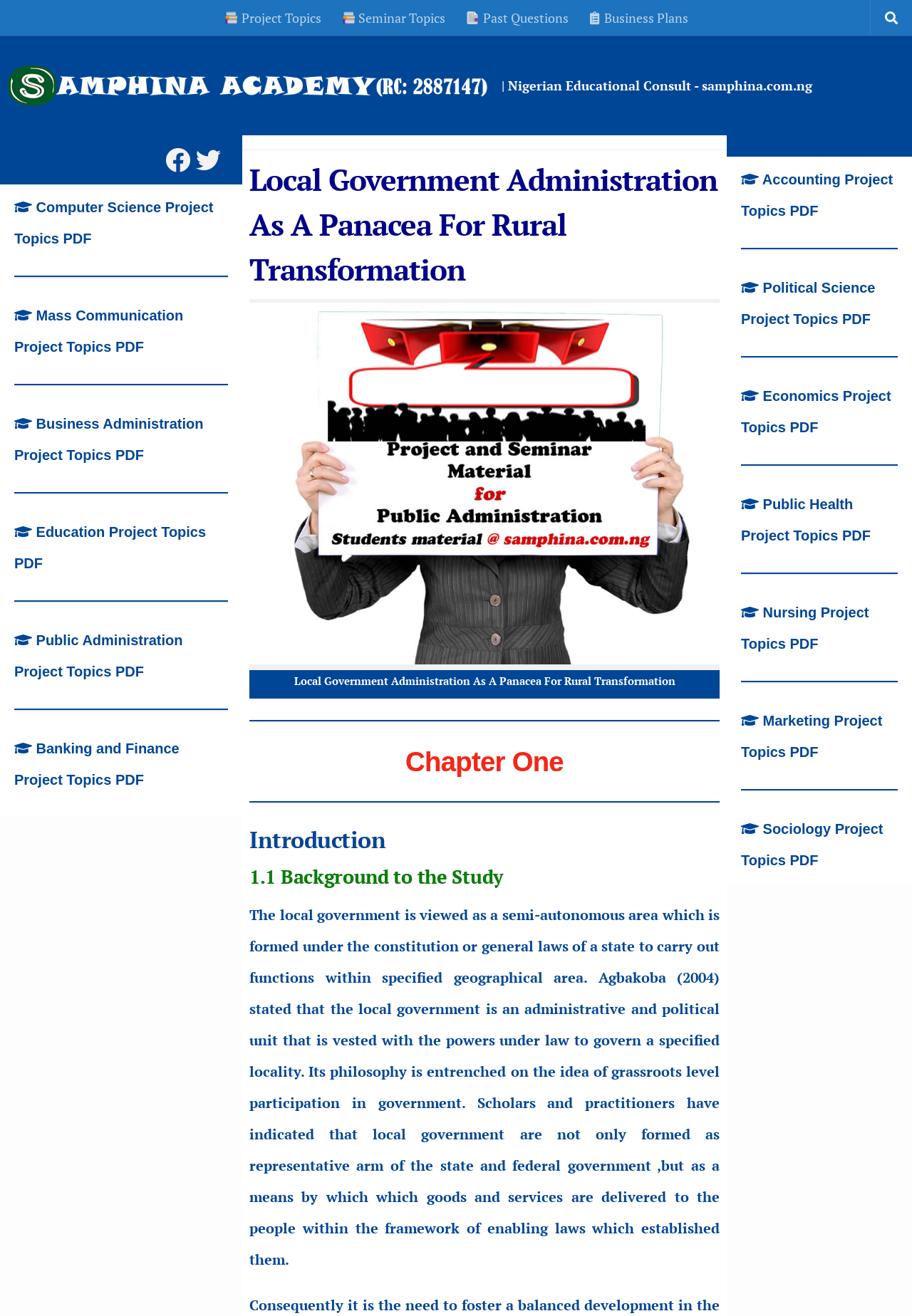Respond to the question below with a single word or phrase: What is the focus of the chapter one introduction?

Background to the Study